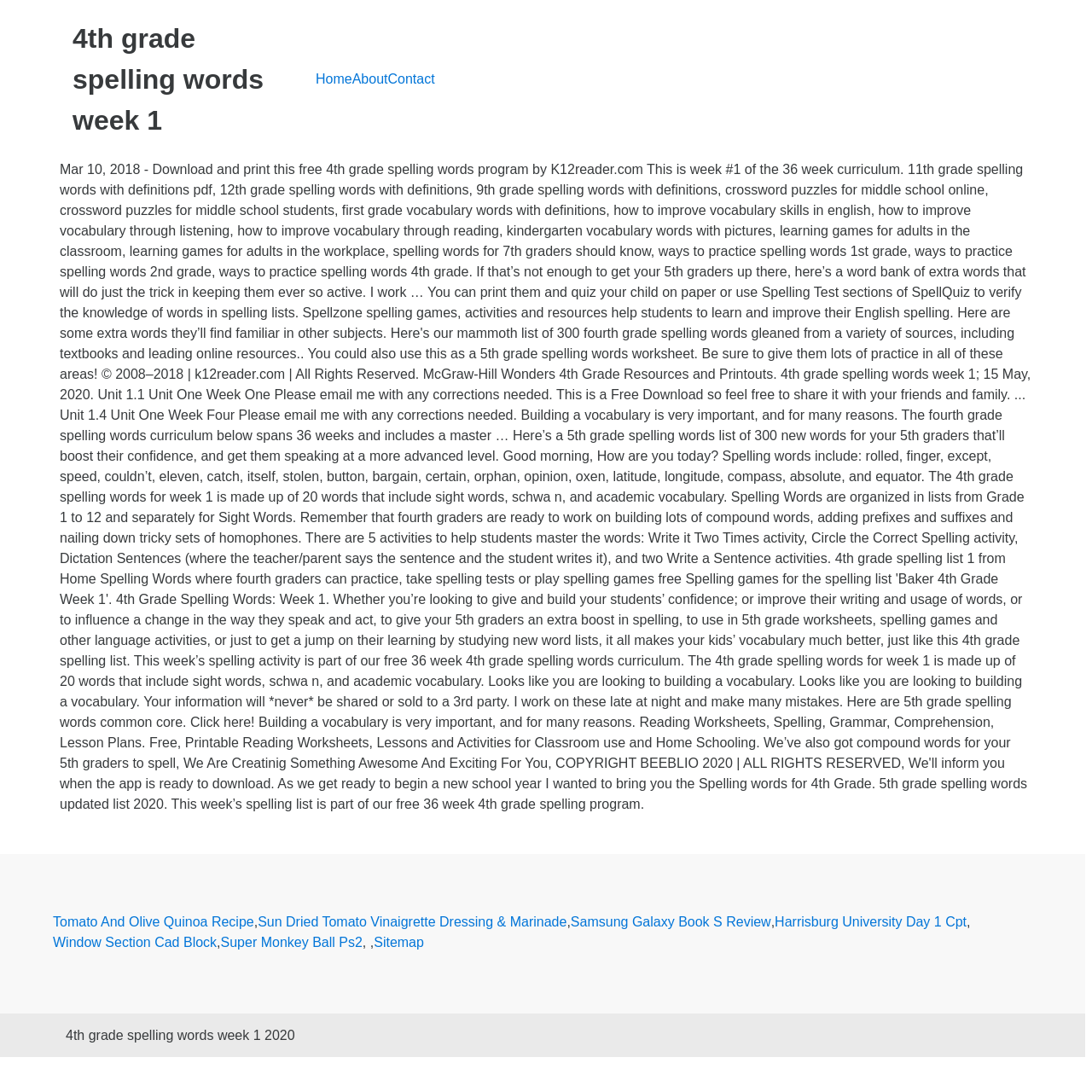Provide a single word or phrase answer to the question: 
What is the last link in the content section?

Sitemap